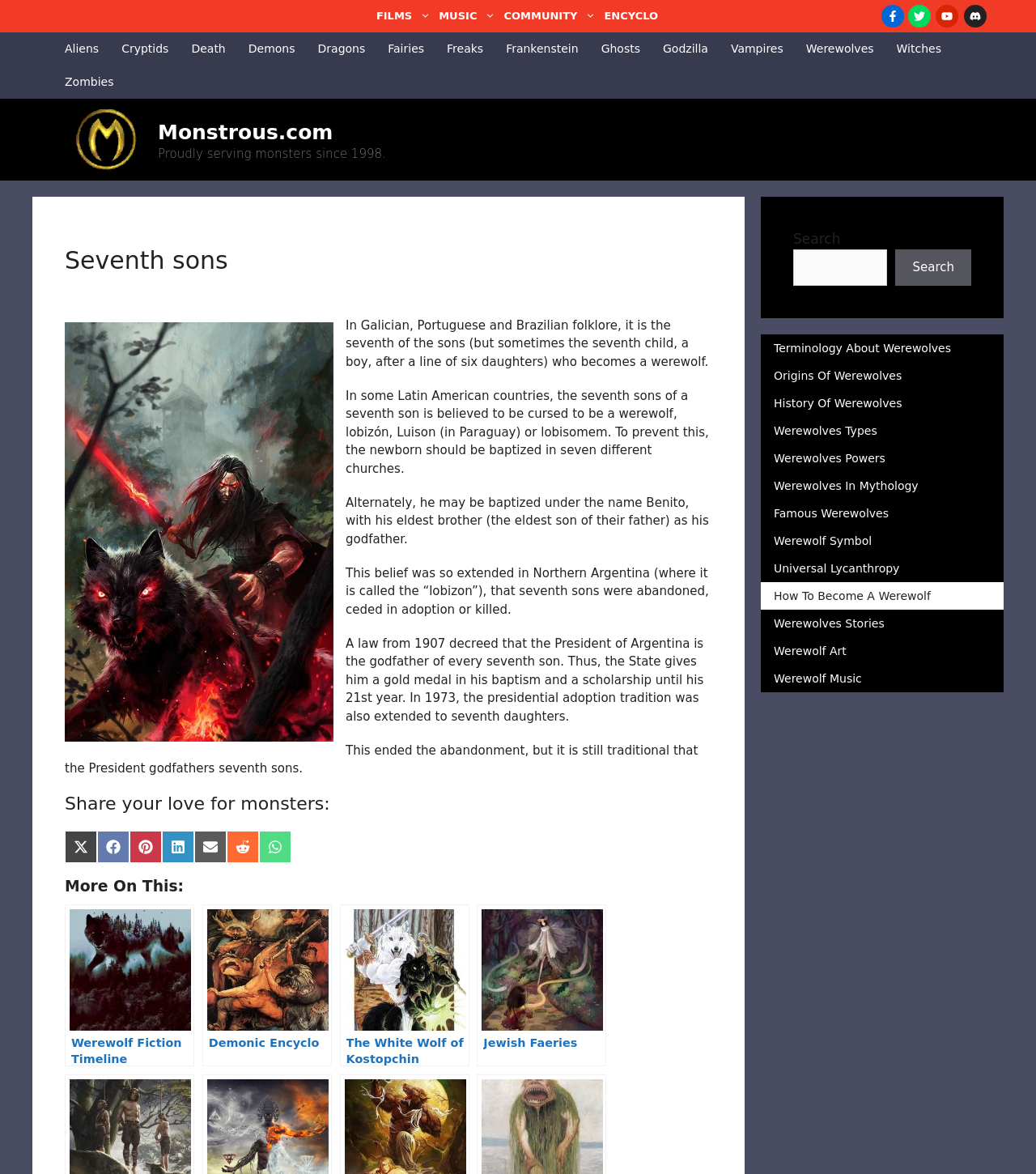Locate the bounding box coordinates of the clickable element to fulfill the following instruction: "Click on FILMS". Provide the coordinates as four float numbers between 0 and 1 in the format [left, top, right, bottom].

[0.363, 0.003, 0.424, 0.024]